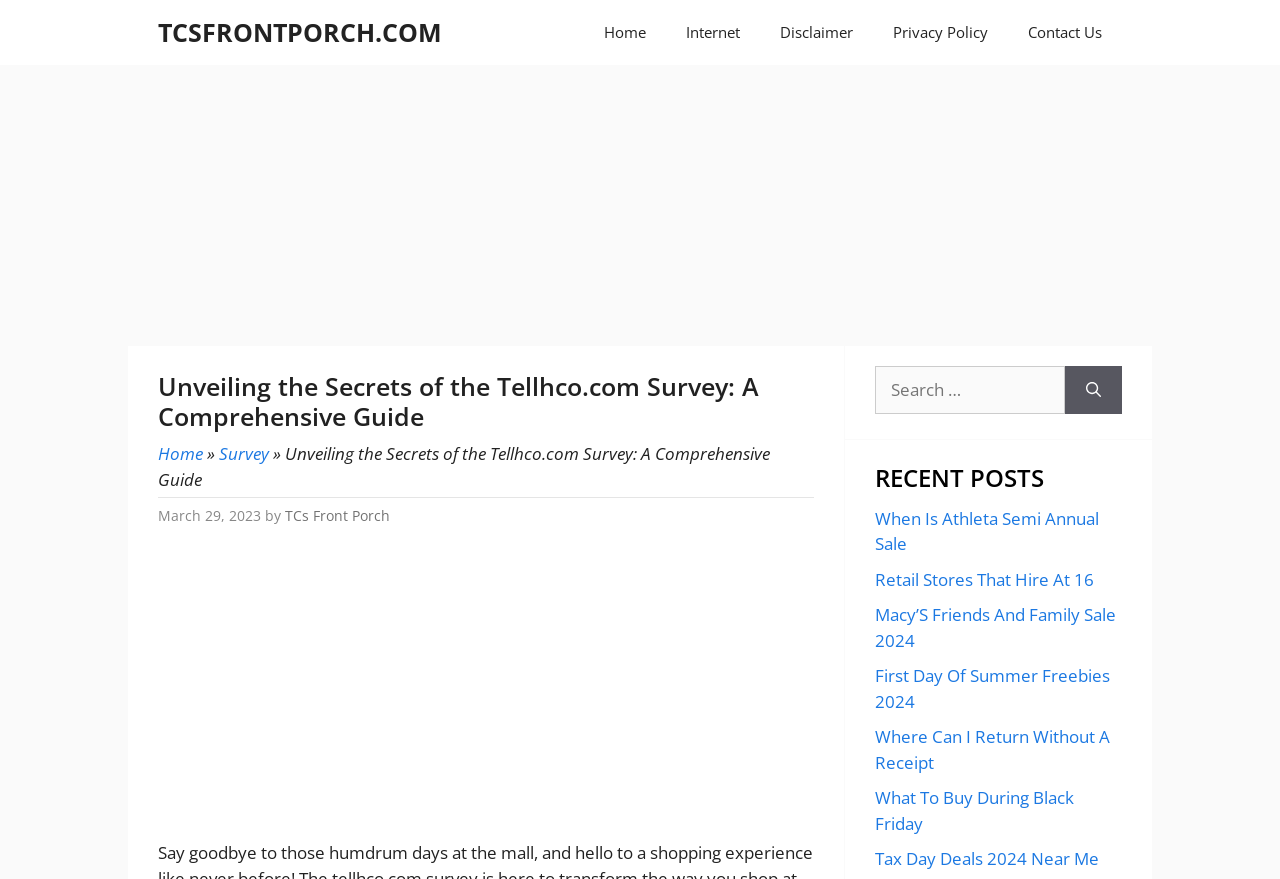Respond with a single word or short phrase to the following question: 
How can users search for specific content on this website?

Using the search box